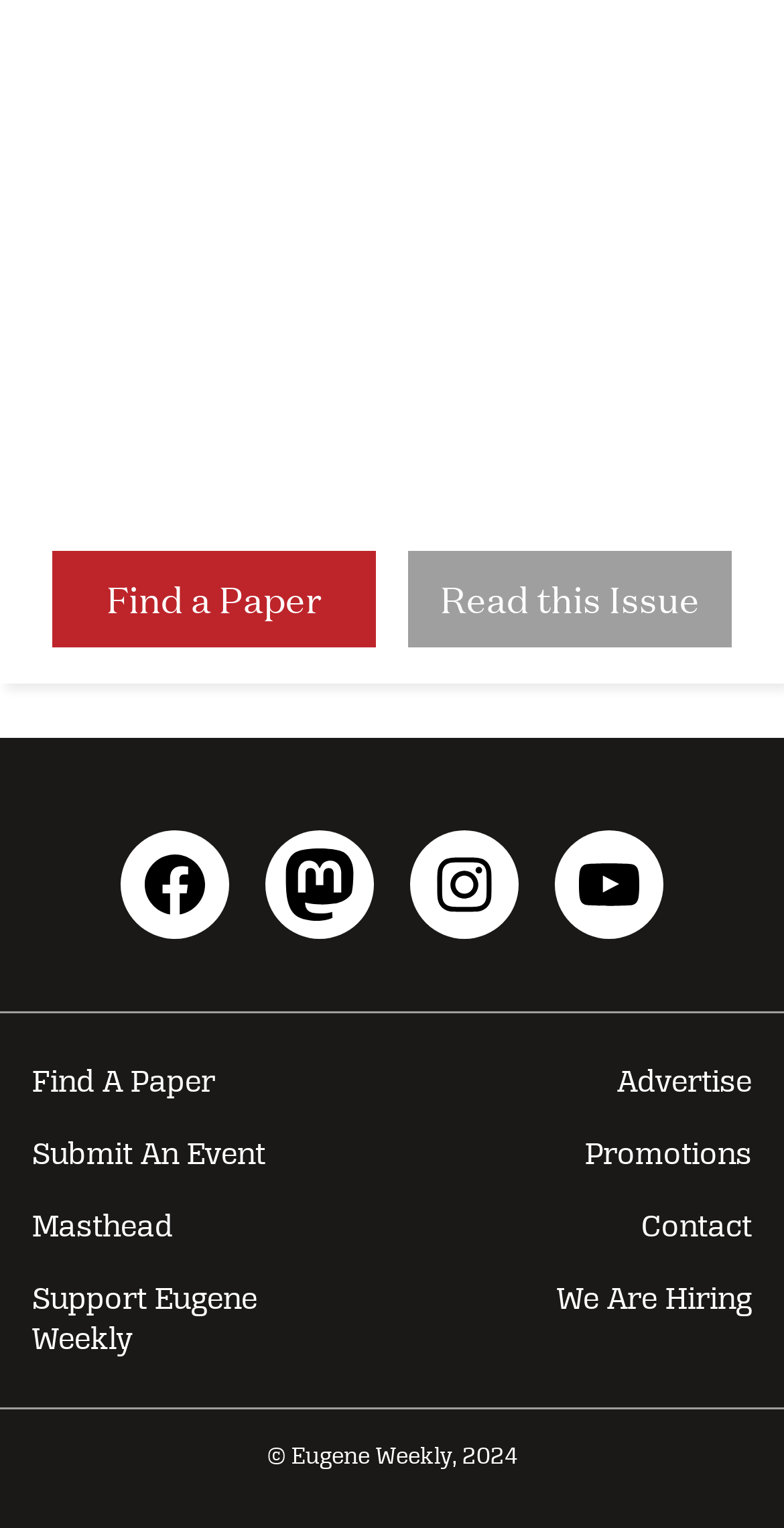Locate the bounding box coordinates of the element you need to click to accomplish the task described by this instruction: "Contact us".

[0.5, 0.779, 1.0, 0.826]